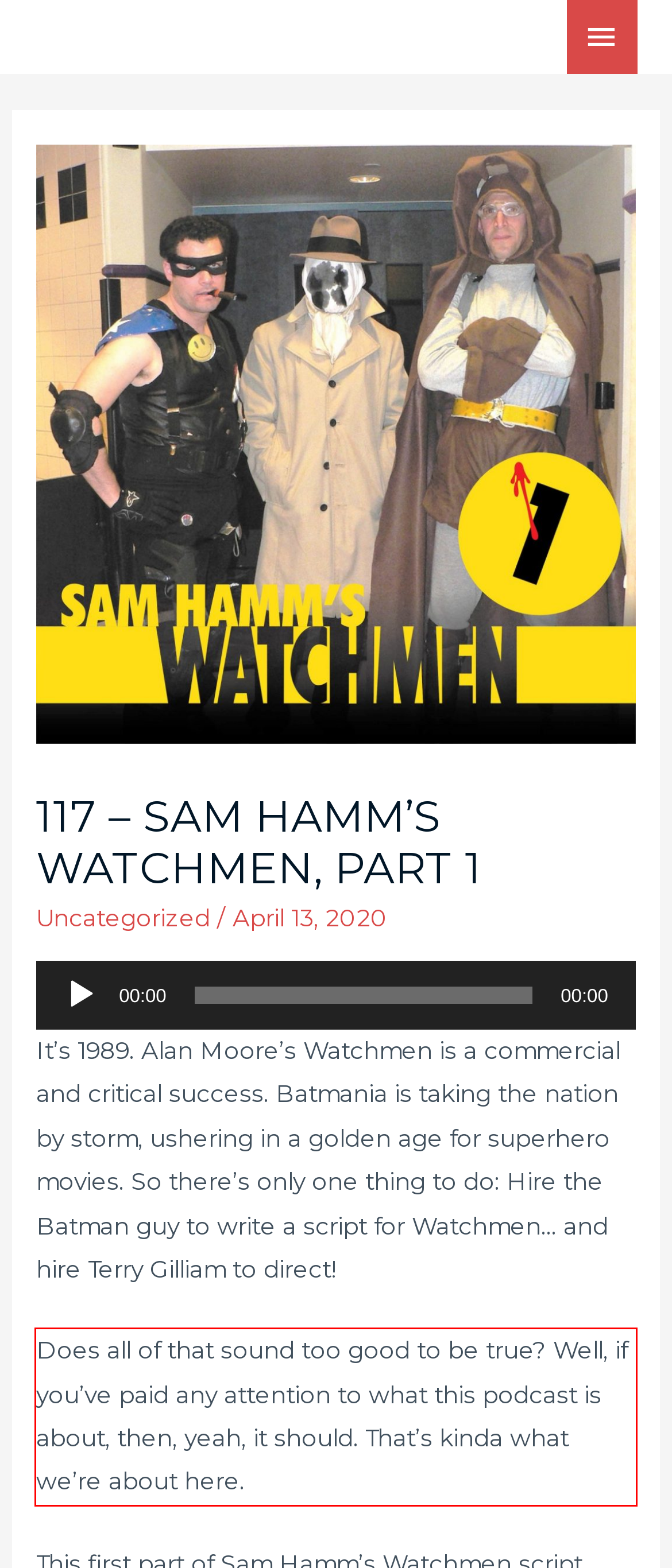Look at the webpage screenshot and recognize the text inside the red bounding box.

Does all of that sound too good to be true? Well, if you’ve paid any attention to what this podcast is about, then, yeah, it should. That’s kinda what we’re about here.